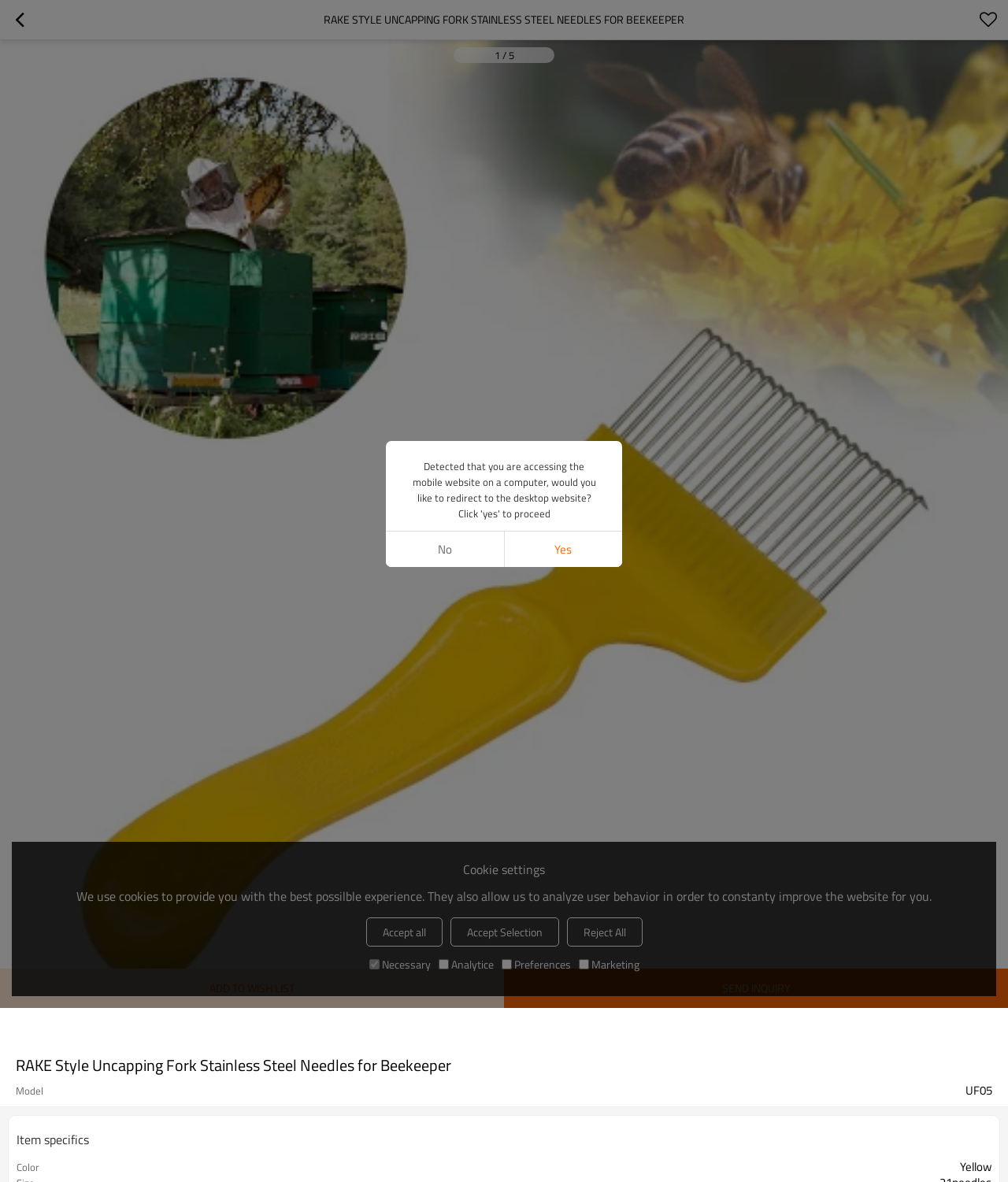Please determine the bounding box coordinates for the UI element described as: "Add to wish list".

[0.0, 0.819, 0.5, 0.853]